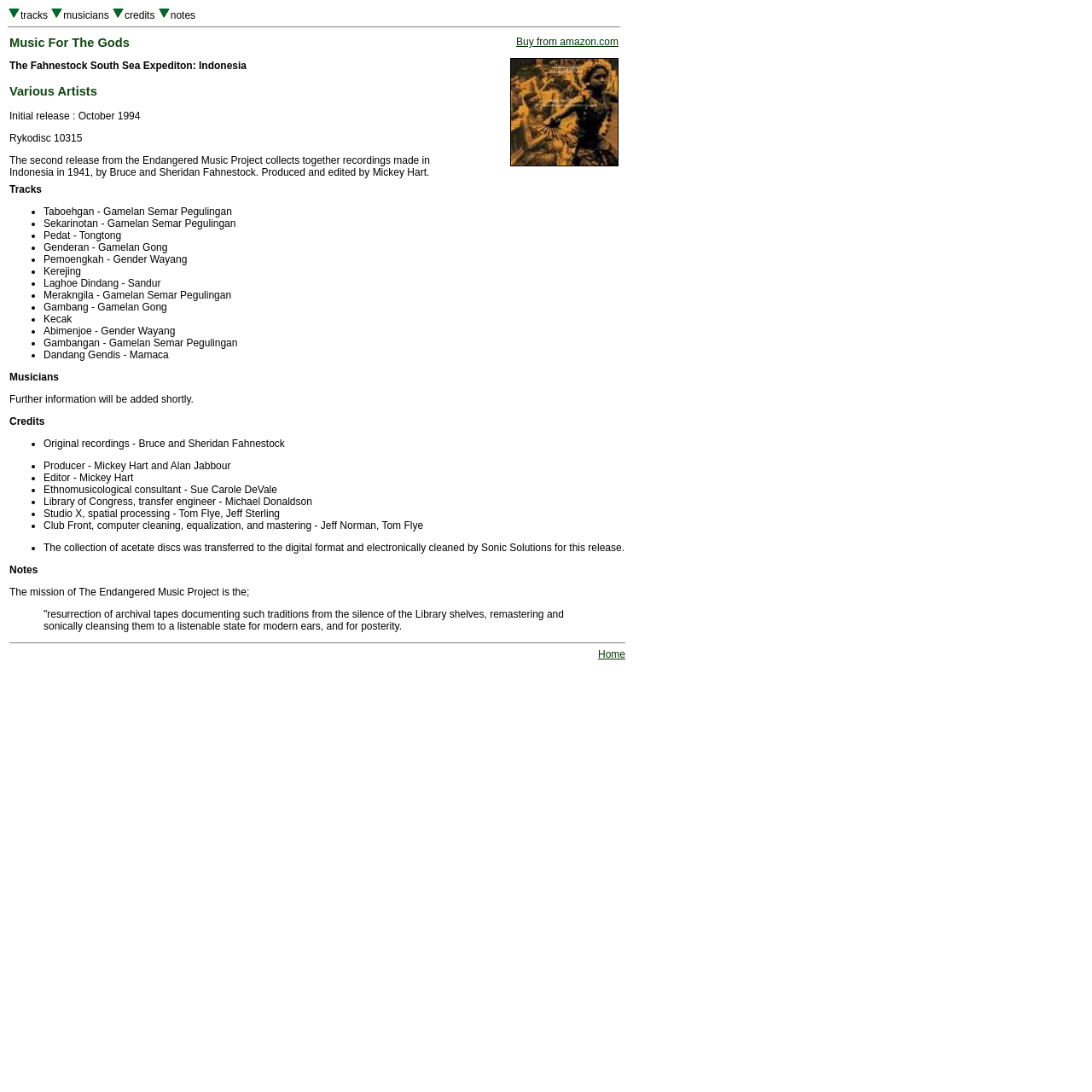What is the name of the album?
Look at the screenshot and respond with a single word or phrase.

Music For The Gods The Fahnestock South Sea Expediton: Indonesia